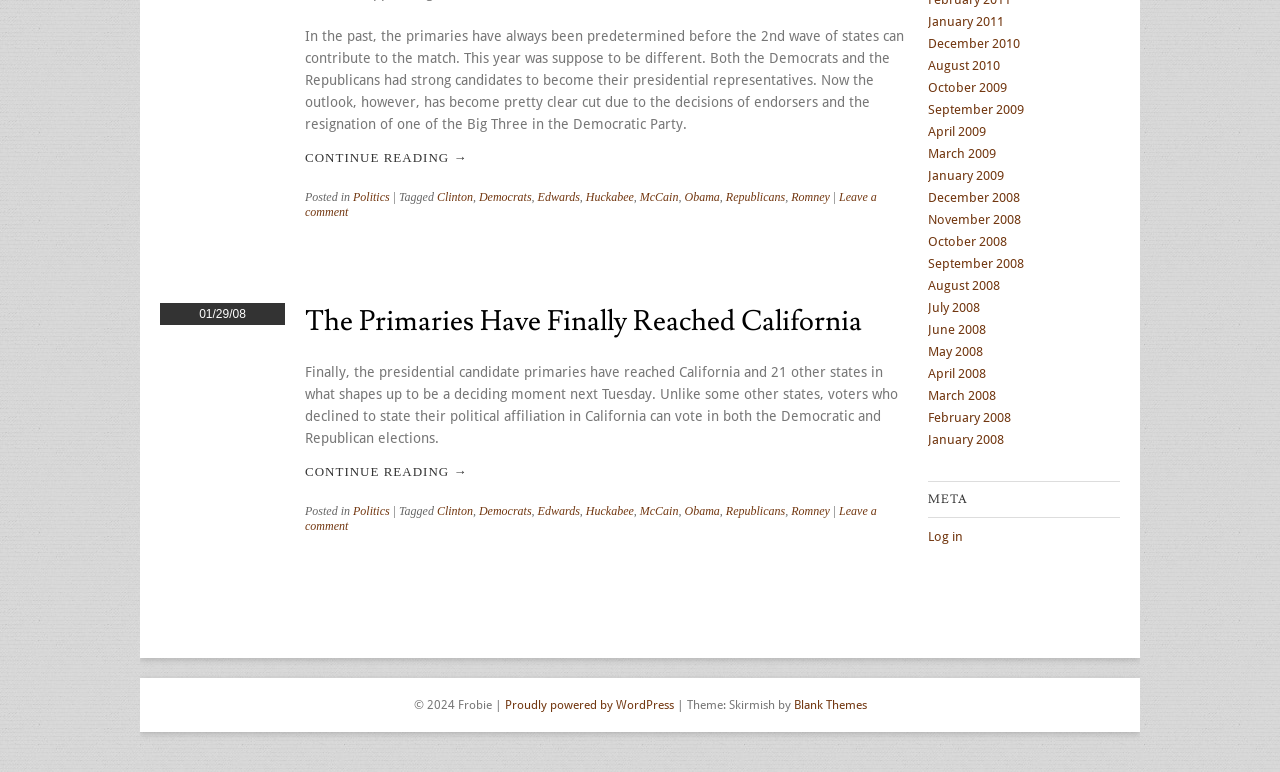Please provide the bounding box coordinates for the UI element as described: "About Us". The coordinates must be four floats between 0 and 1, represented as [left, top, right, bottom].

None